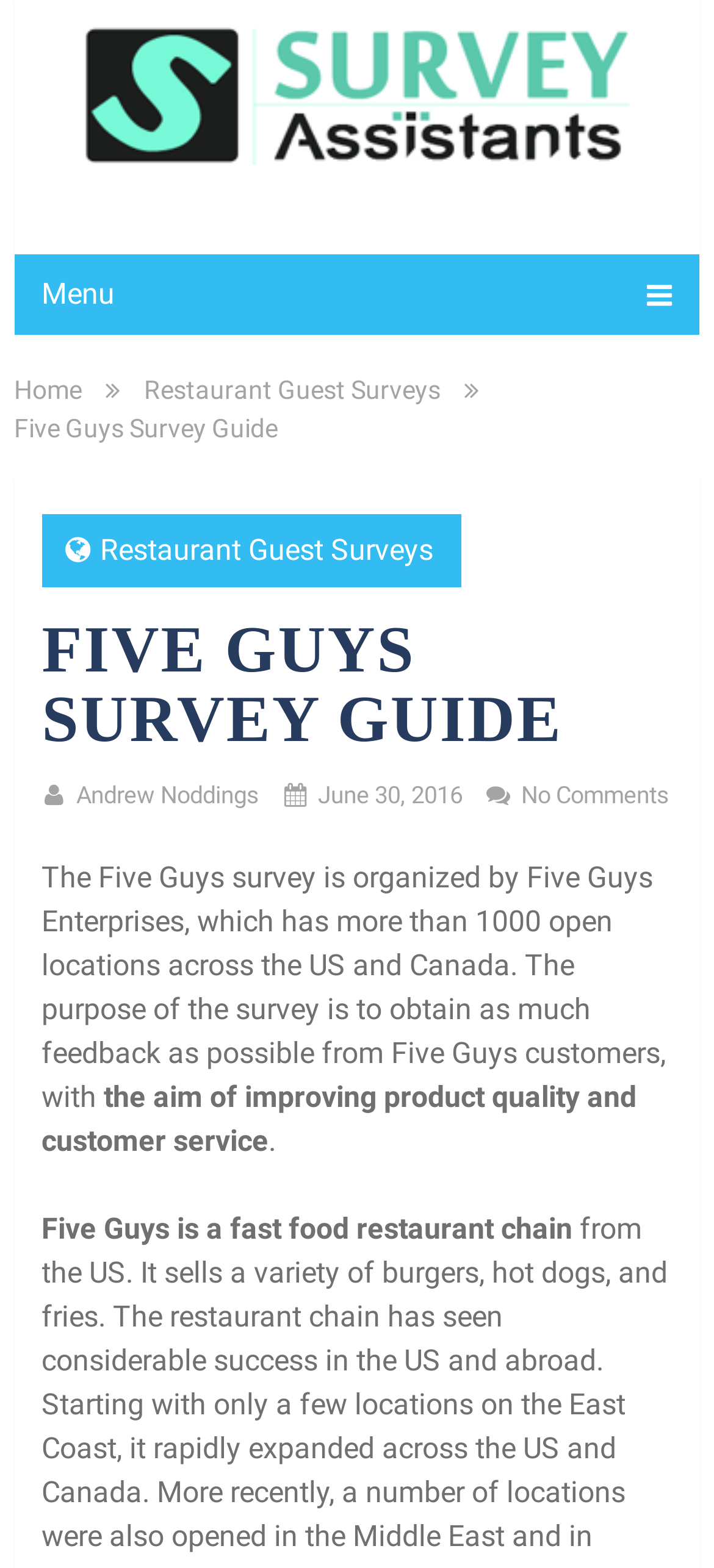What is the name of the restaurant chain?
Look at the image and answer the question with a single word or phrase.

Five Guys